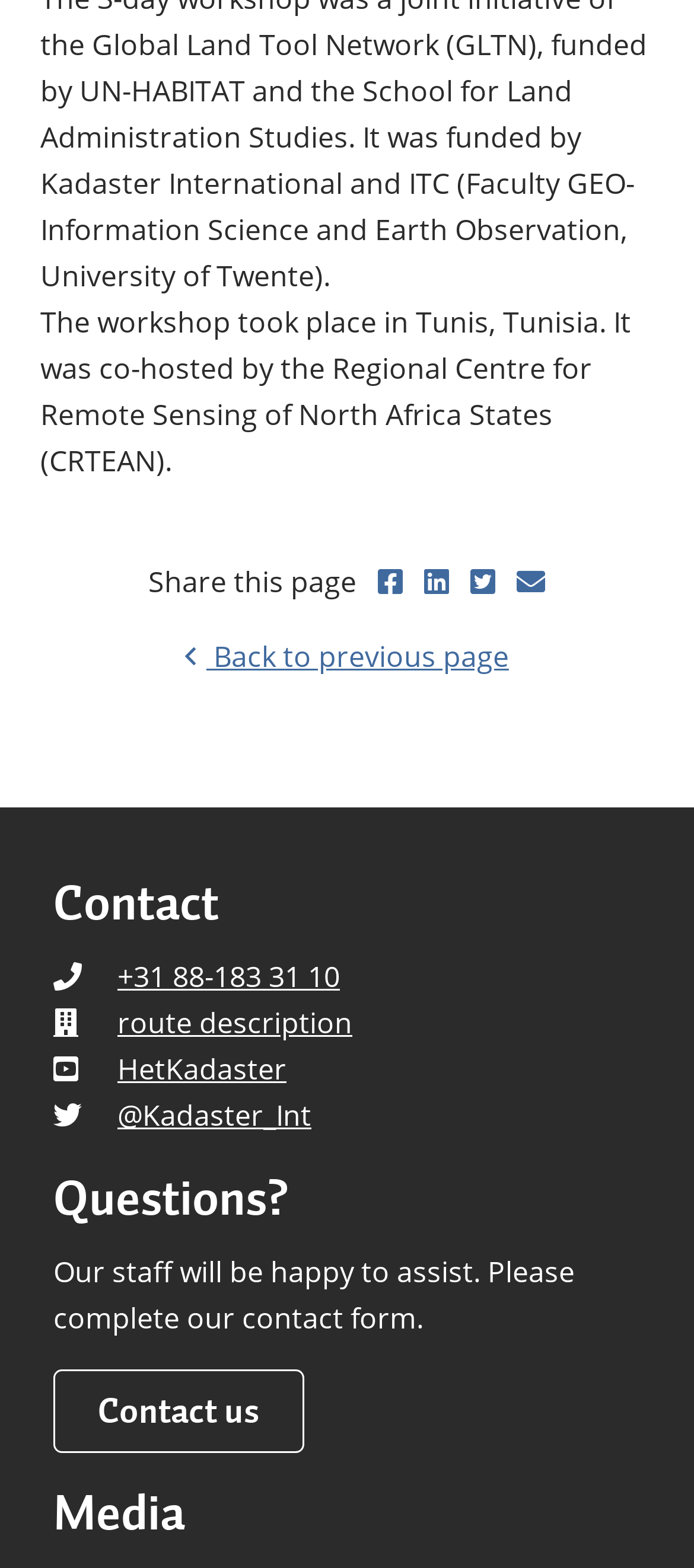Could you locate the bounding box coordinates for the section that should be clicked to accomplish this task: "go to FrontPage".

None